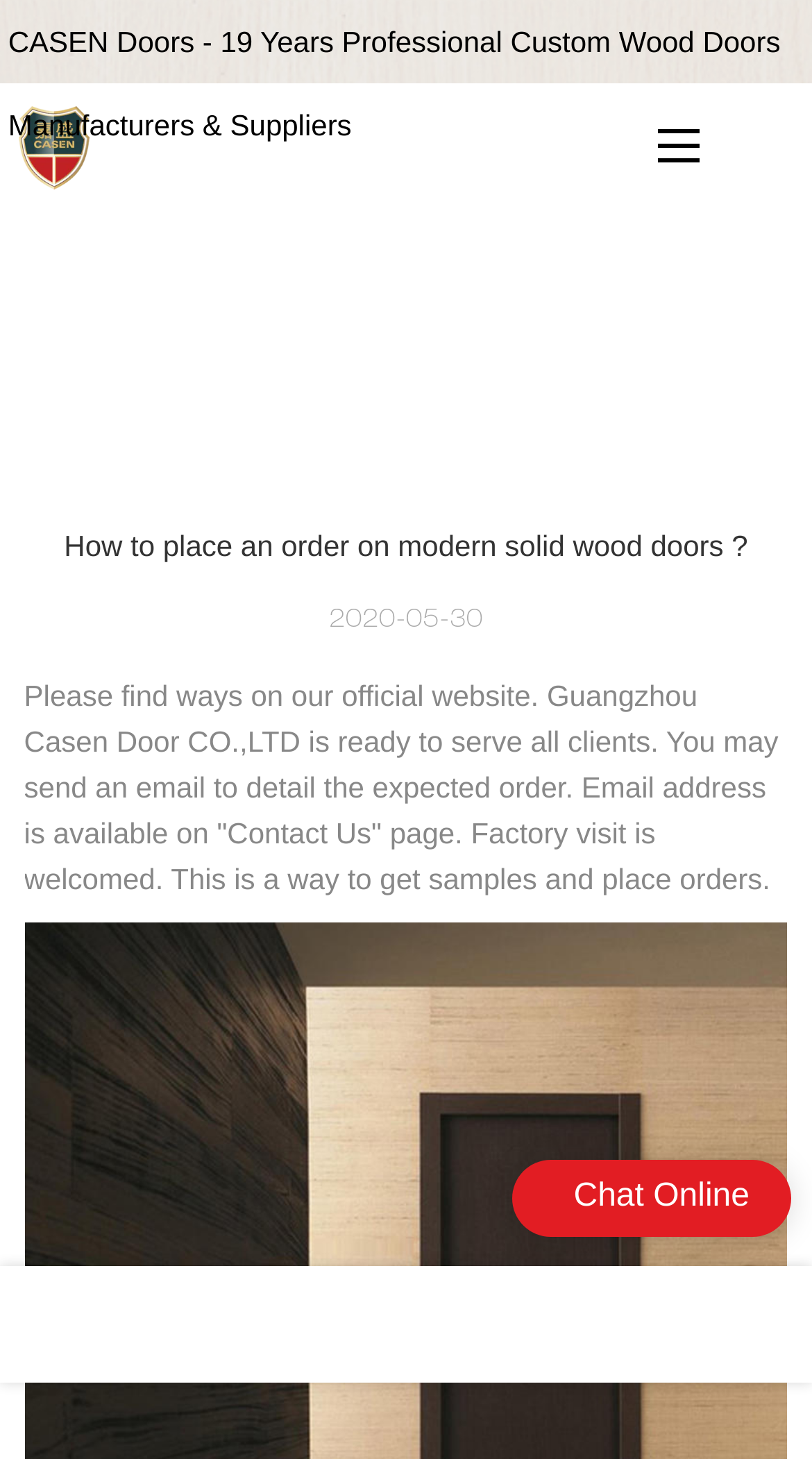How can I contact the company? Examine the screenshot and reply using just one word or a brief phrase.

Send an email or visit the factory